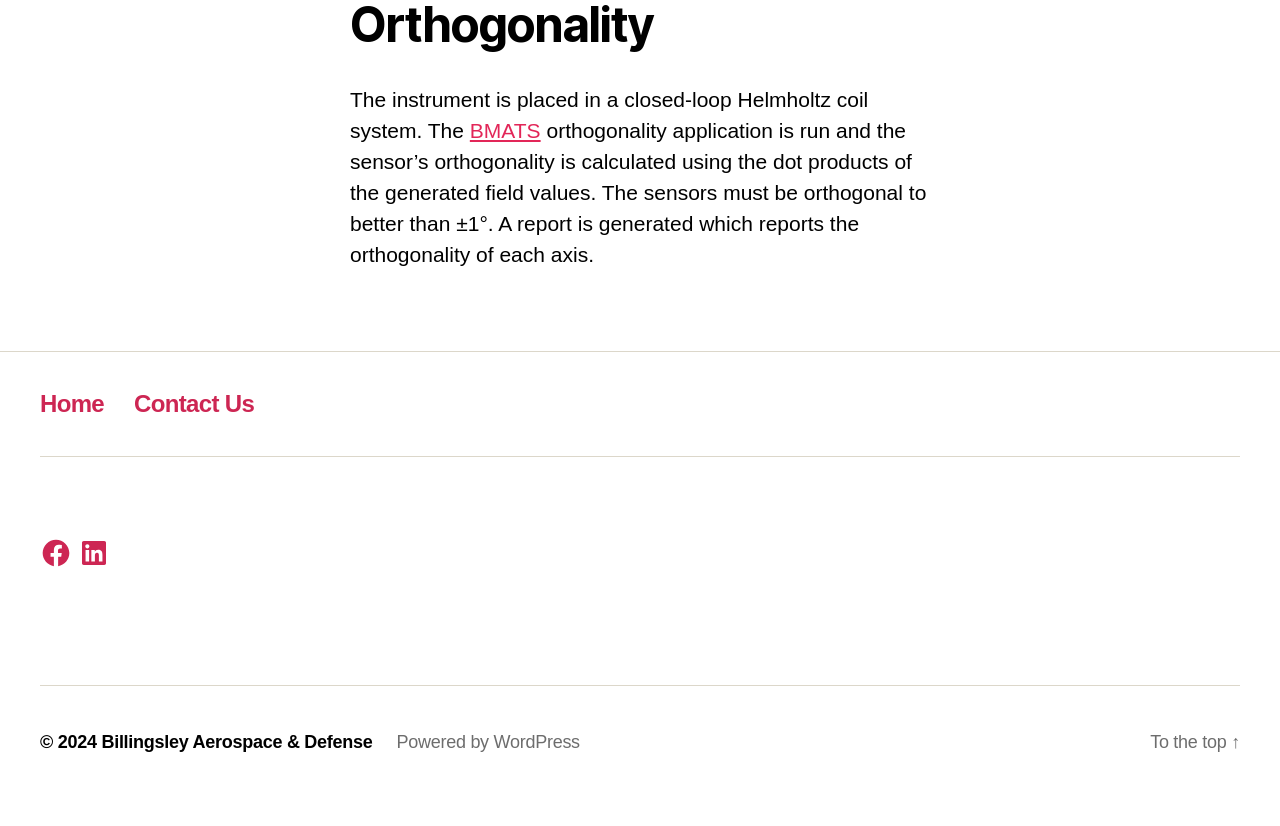What is the year of copyright?
Answer the question with a single word or phrase derived from the image.

2024